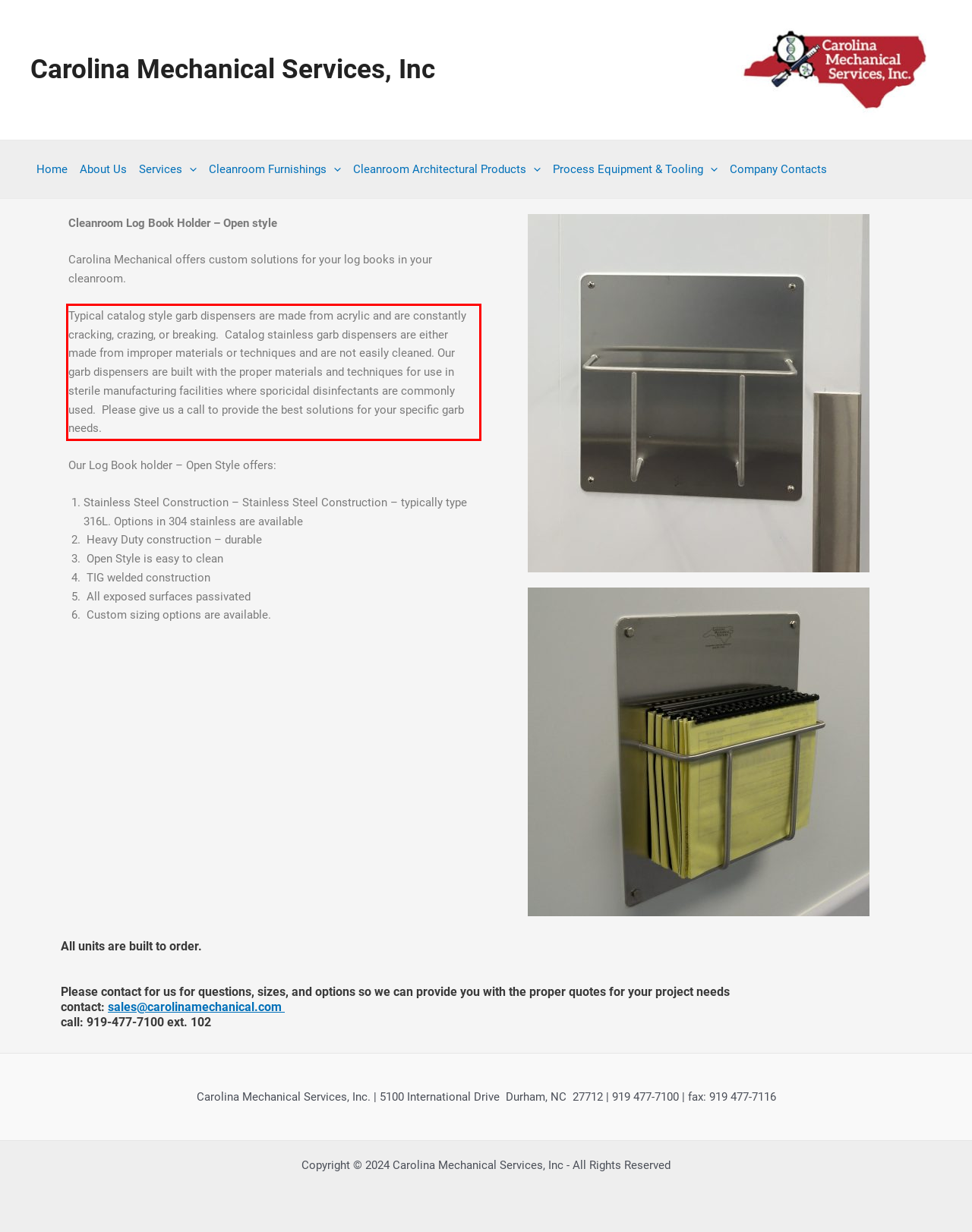You have a screenshot of a webpage, and there is a red bounding box around a UI element. Utilize OCR to extract the text within this red bounding box.

Typical catalog style garb dispensers are made from acrylic and are constantly cracking, crazing, or breaking. Catalog stainless garb dispensers are either made from improper materials or techniques and are not easily cleaned. Our garb dispensers are built with the proper materials and techniques for use in sterile manufacturing facilities where sporicidal disinfectants are commonly used. Please give us a call to provide the best solutions for your specific garb needs.